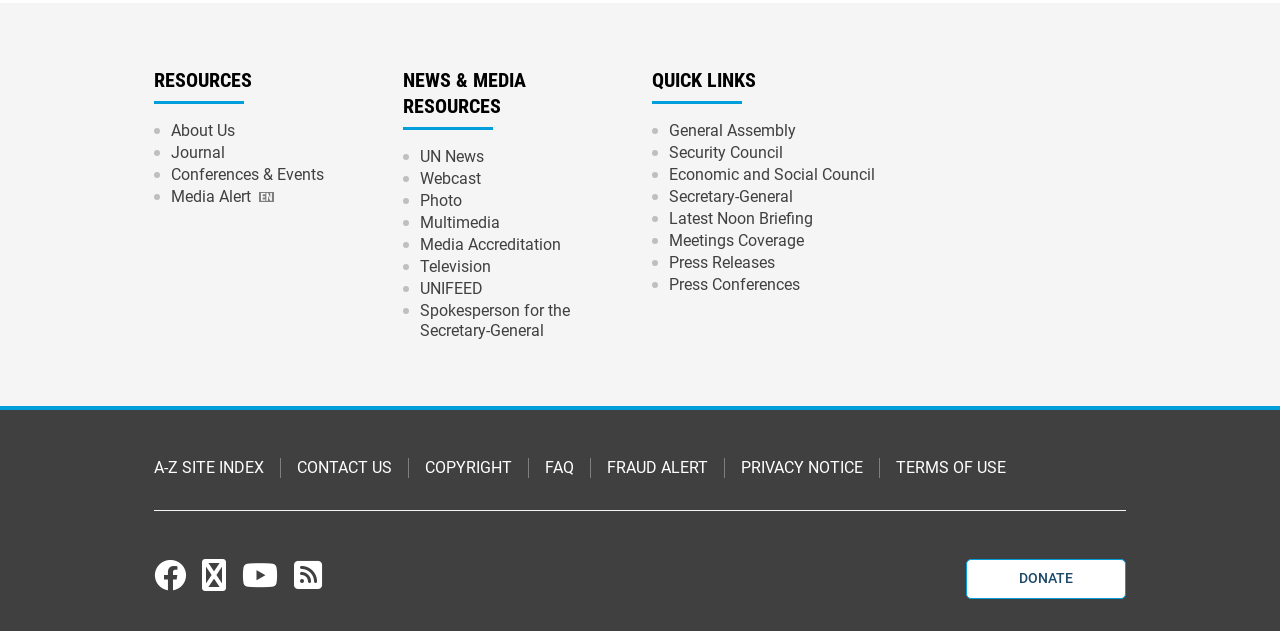Identify the bounding box coordinates of the clickable region to carry out the given instruction: "Go to UN News".

[0.327, 0.231, 0.379, 0.266]